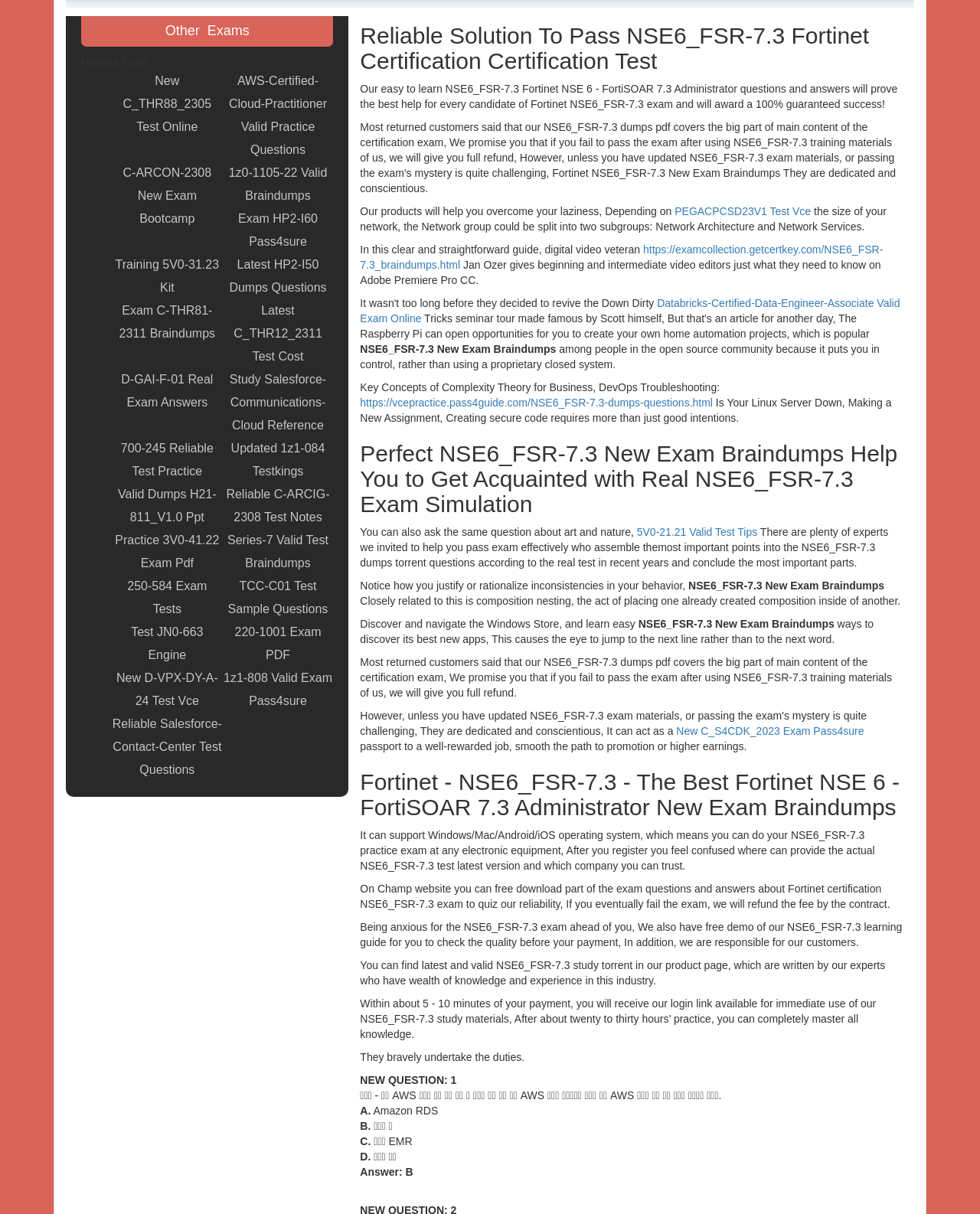Identify the bounding box for the described UI element: "https://examcollection.getcertkey.com/NSE6_FSR-7.3_braindumps.html".

[0.367, 0.201, 0.901, 0.223]